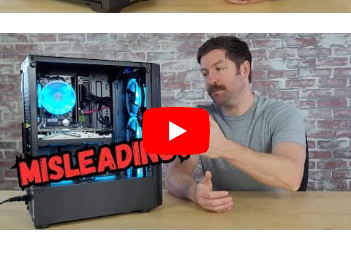Identify and describe all the elements present in the image.

The image features a gaming PC build prominently displayed on a wooden table, showcasing its internal components. The computer case is transparent, allowing a view of the vibrant internal lighting and cooling fans that contribute to its aesthetic appeal. In the foreground, a person is gesturing thoughtfully, likely explaining features or components of the PC to the viewer. A red play button overlay indicates that this image is a still from a video, possibly a review or tutorial focused on gaming PCs. The background has a textured brick wall that enhances the tech-inspired ambiance of the setup. The word "MISLEADING" is boldly written across the image, suggesting a critical angle or discussion point regarding the video content.